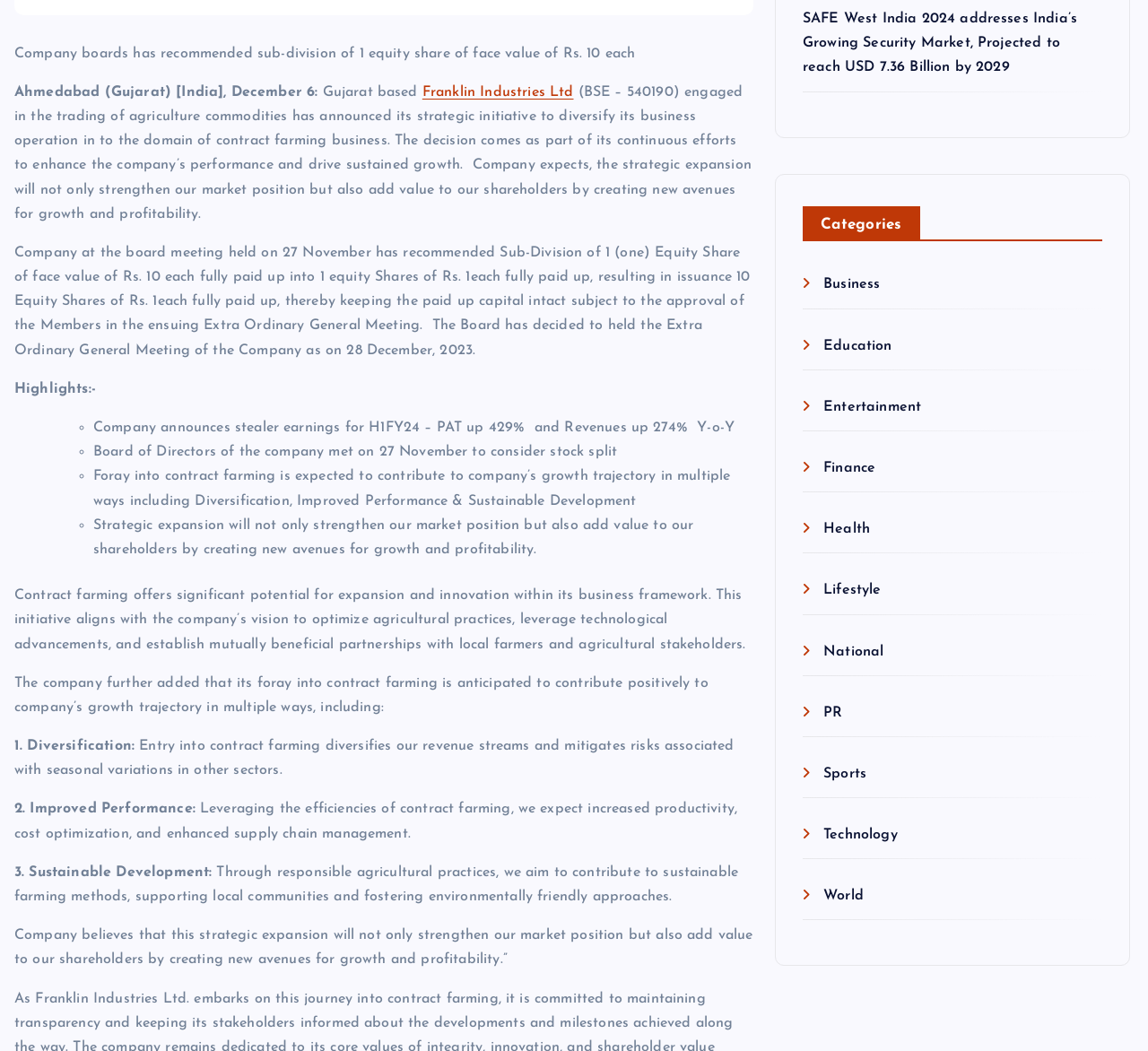What is the date of the Extra Ordinary General Meeting?
Provide a detailed answer to the question using information from the image.

The webpage mentions that the Board has decided to hold the Extra Ordinary General Meeting of the Company as on 28 December, 2023. This information is provided in the second paragraph of the webpage.